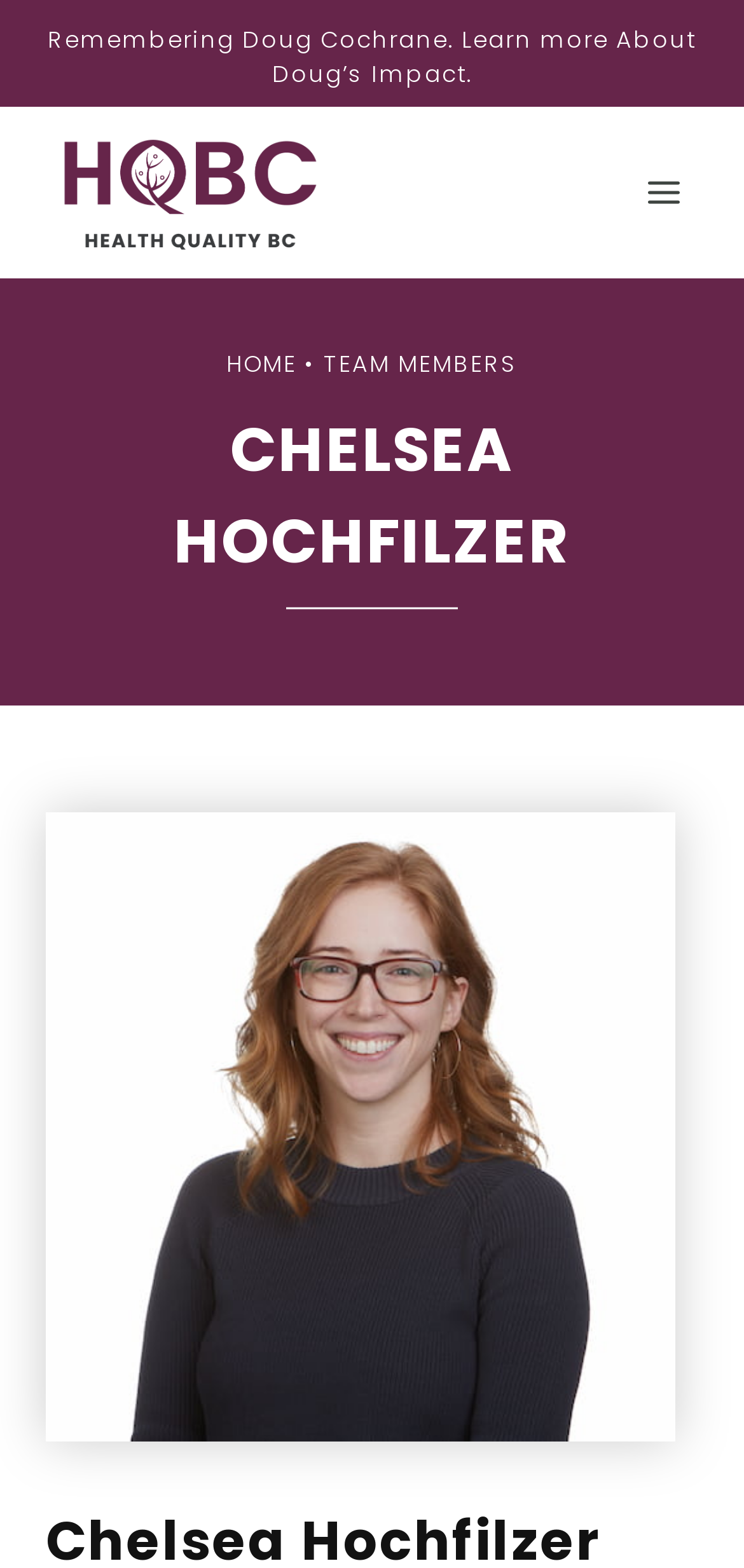Answer the following in one word or a short phrase: 
What is the content of the figure element?

Image of Chelsea Hochfilzer